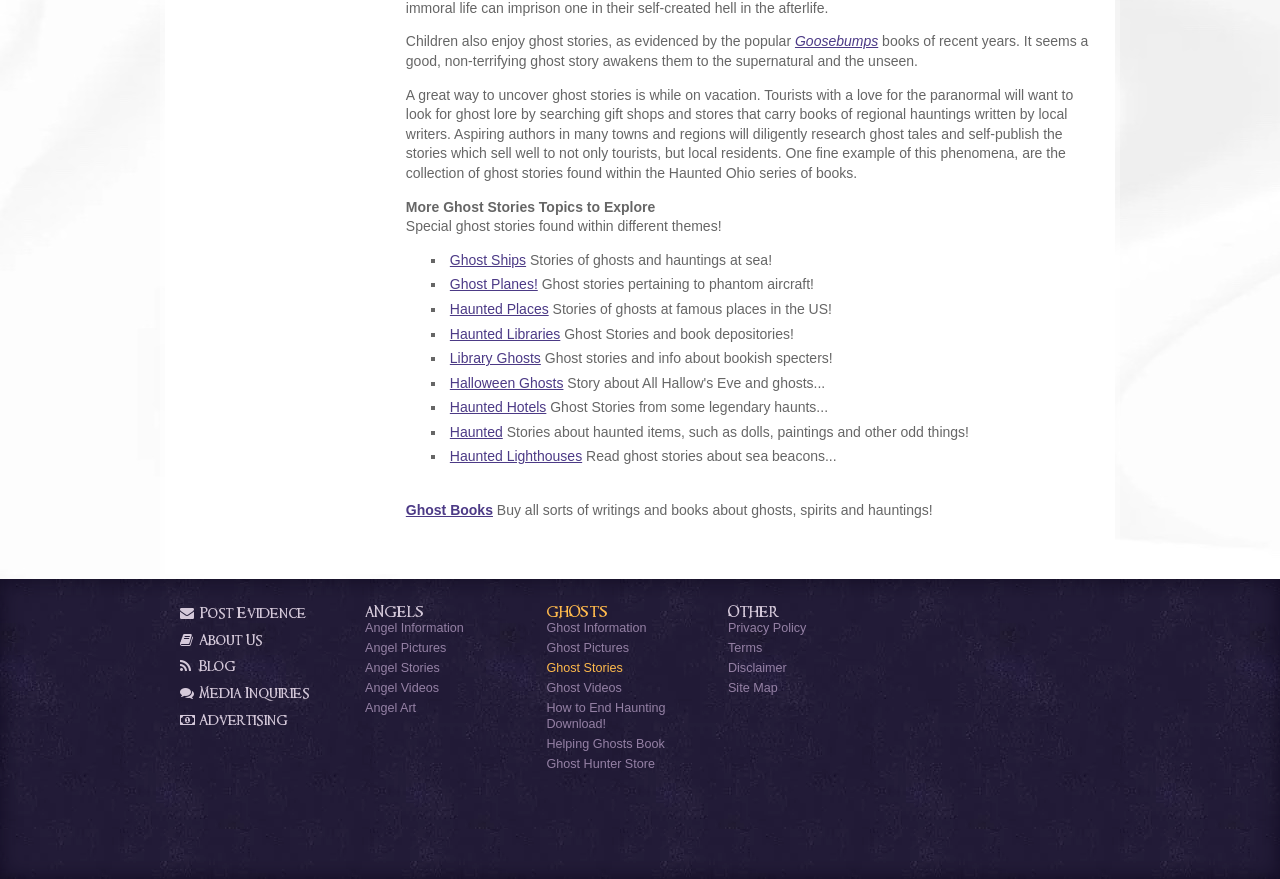Please identify the coordinates of the bounding box for the clickable region that will accomplish this instruction: "Read 'Ghost Stories and book depositories!' ".

[0.438, 0.37, 0.62, 0.389]